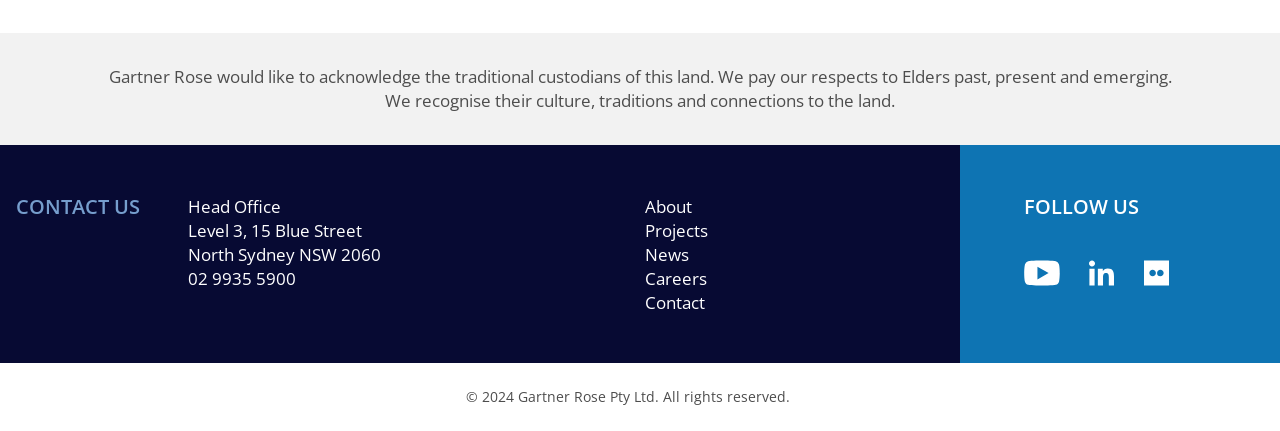Pinpoint the bounding box coordinates of the clickable element needed to complete the instruction: "Follow on Facebook". The coordinates should be provided as four float numbers between 0 and 1: [left, top, right, bottom].

[0.8, 0.604, 0.831, 0.655]